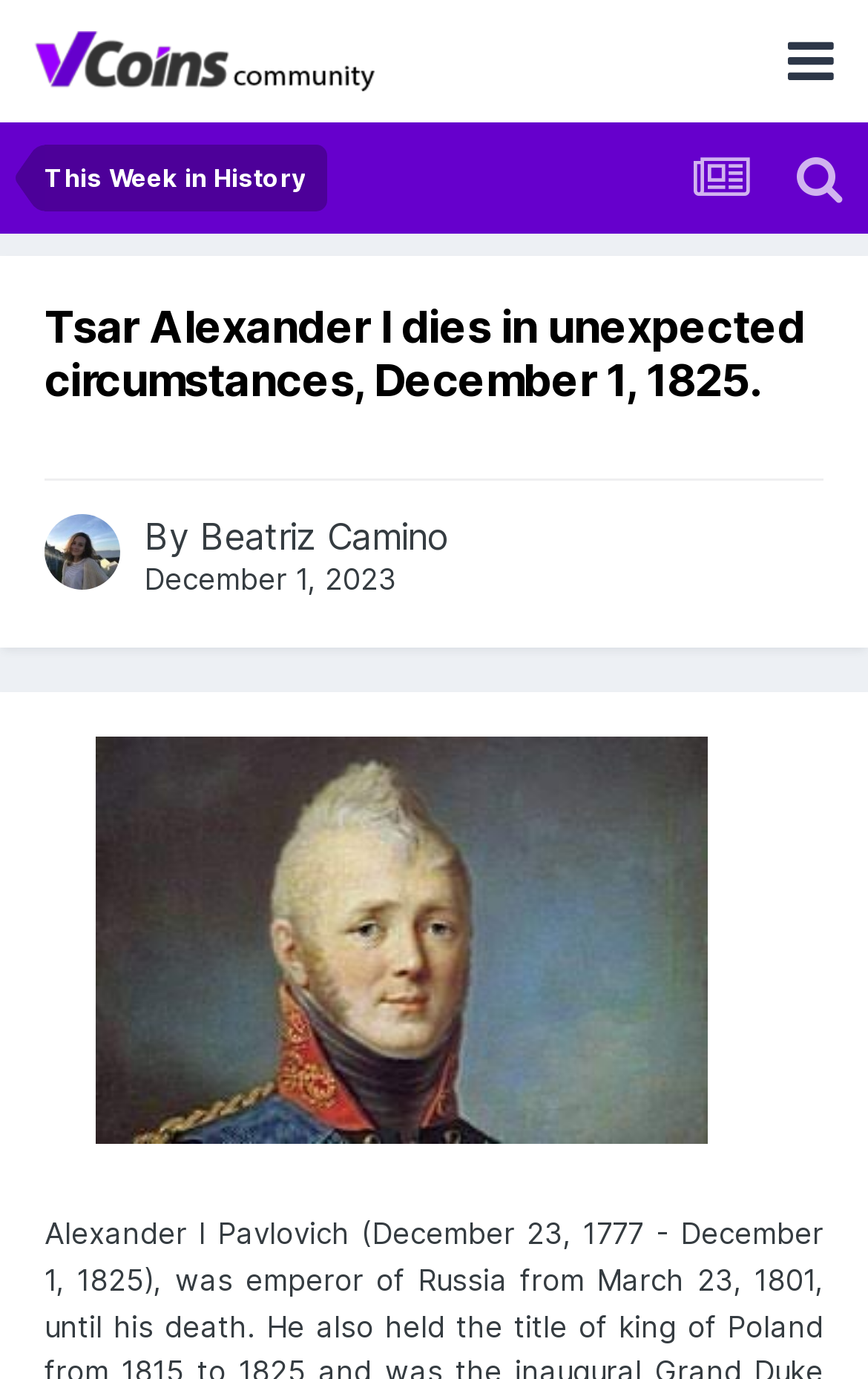What is the section of the webpage?
Examine the image and provide an in-depth answer to the question.

I found the section of the webpage by looking at the link 'This Week in History' which indicates that the article is part of the 'This Week in History' section.